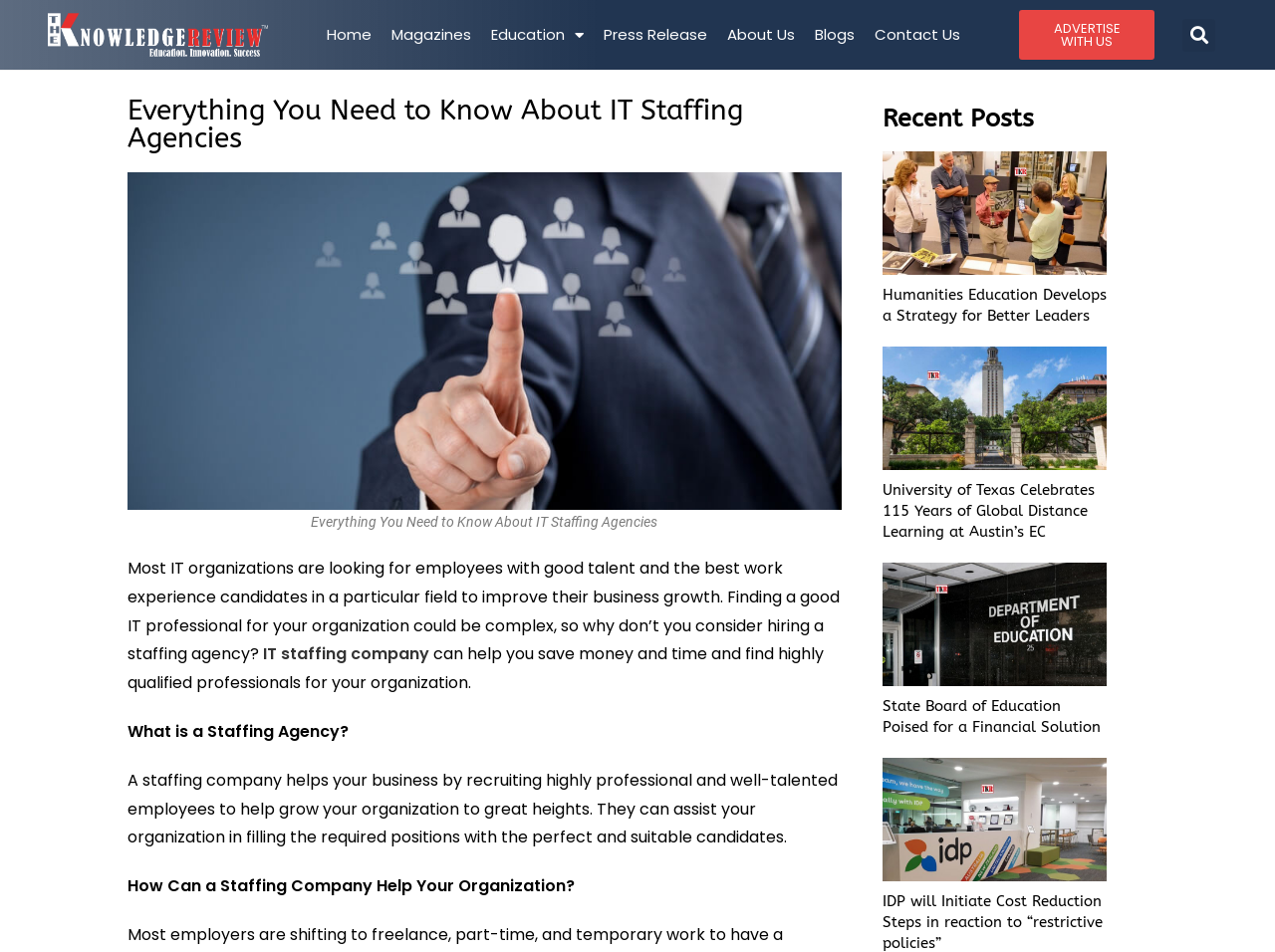From the given element description: "parent_node: Copy Link title="Email article"", find the bounding box for the UI element. Provide the coordinates as four float numbers between 0 and 1, in the order [left, top, right, bottom].

None